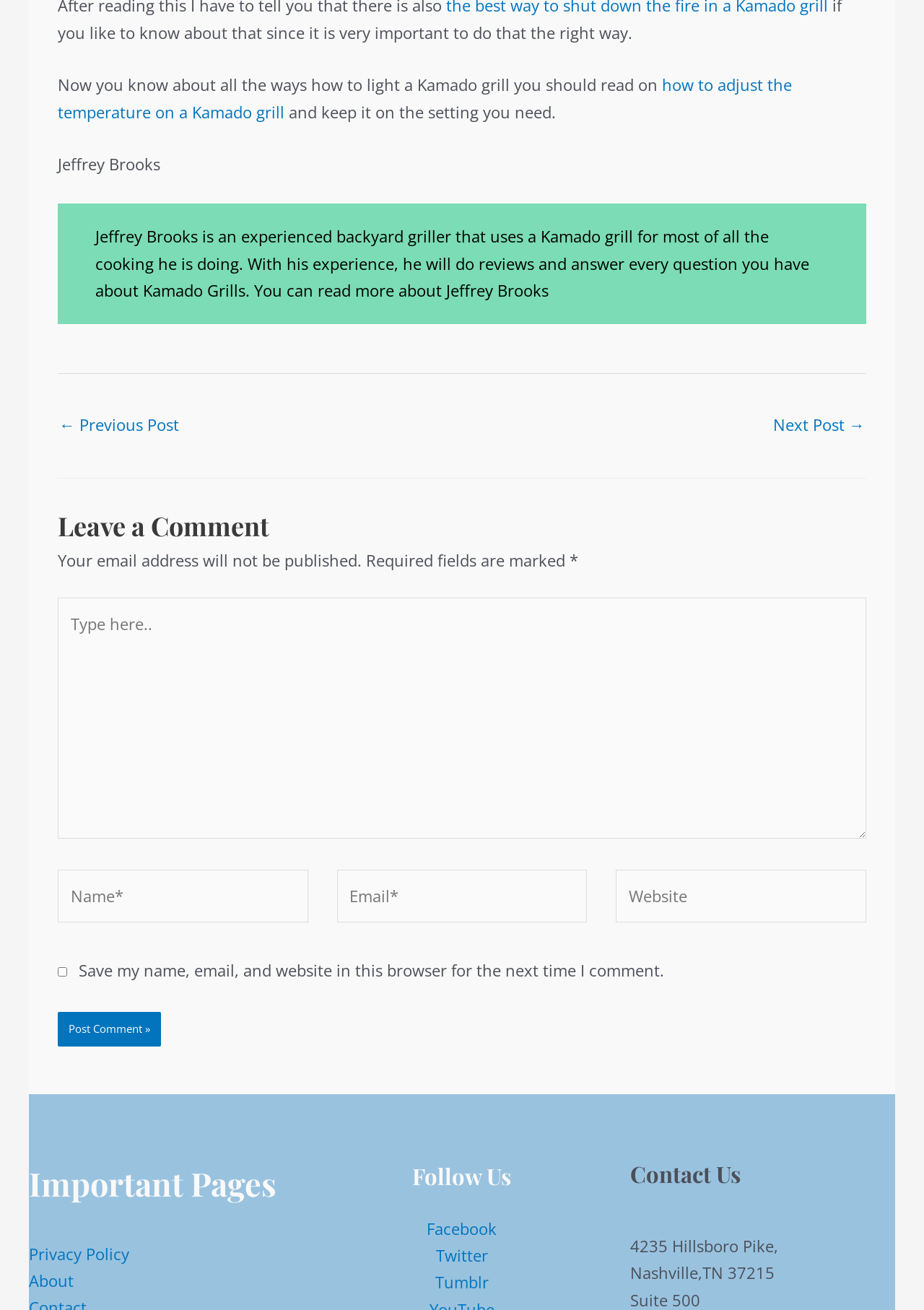Answer the following in one word or a short phrase: 
What is the topic of the previous post?

Not specified